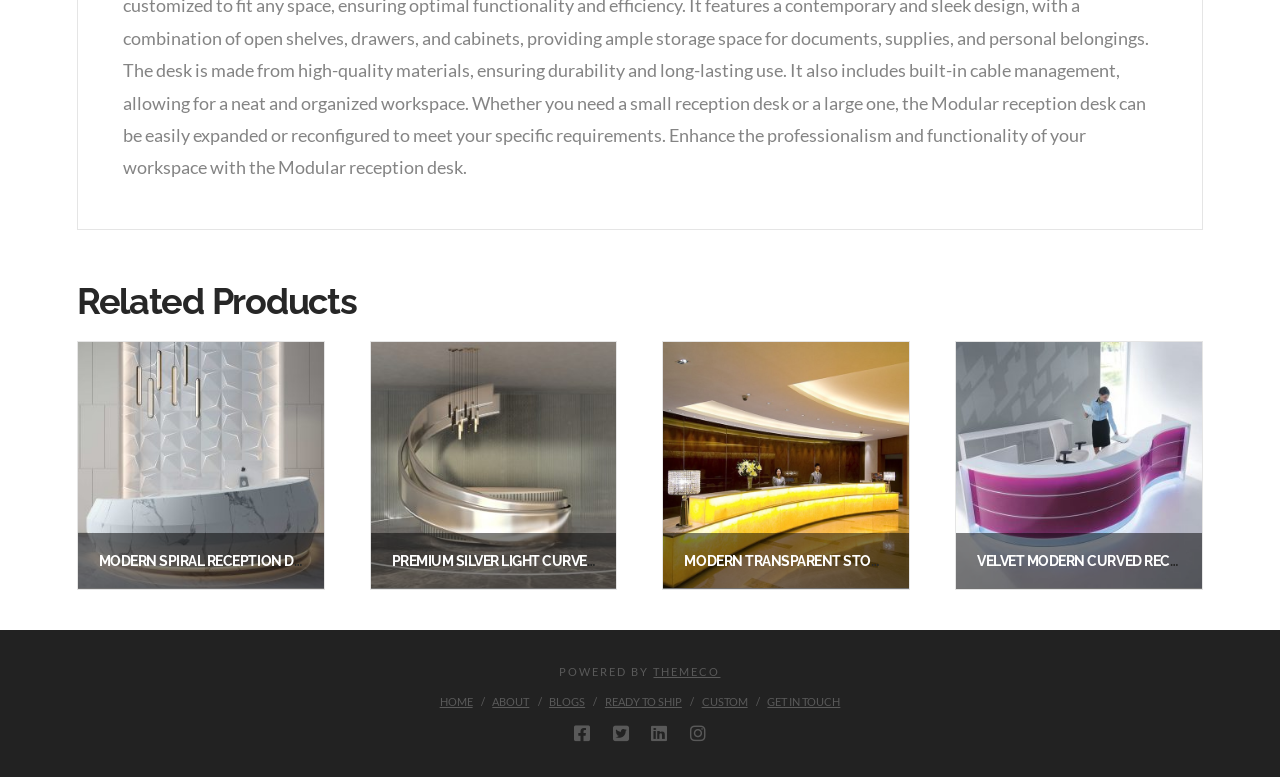Locate the bounding box coordinates of the clickable element to fulfill the following instruction: "View shopping cart". Provide the coordinates as four float numbers between 0 and 1 in the format [left, top, right, bottom].

None